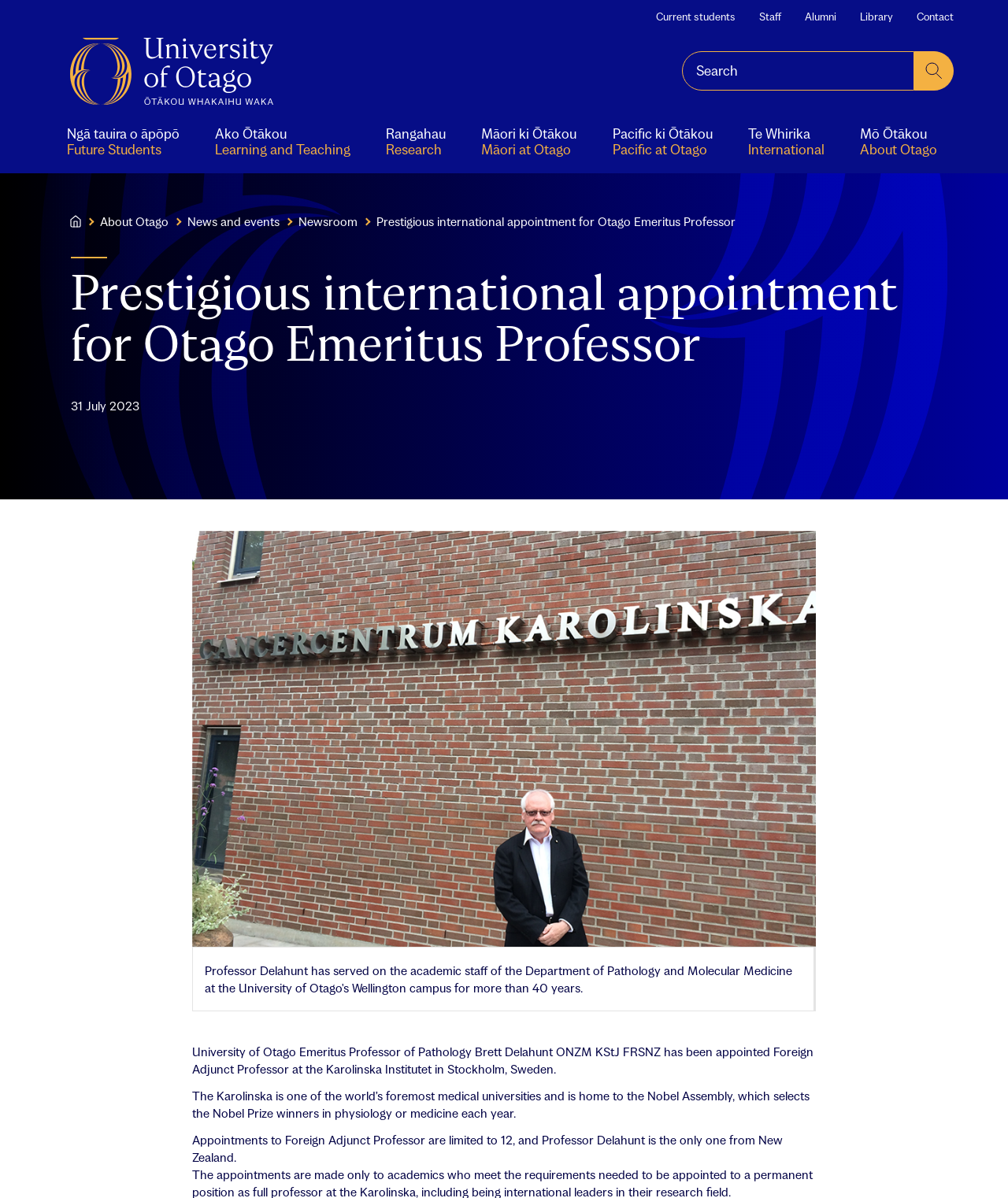What is the name of the medical university where Brett Delahunt has been appointed Foreign Adjunct Professor?
Please respond to the question with as much detail as possible.

I found the answer by reading the text 'University of Otago Emeritus Professor of Pathology Brett Delahunt ONZM KStJ FRSNZ has been appointed Foreign Adjunct Professor at the Karolinska Institutet in Stockholm, Sweden.' which is located in the main content area of the webpage.